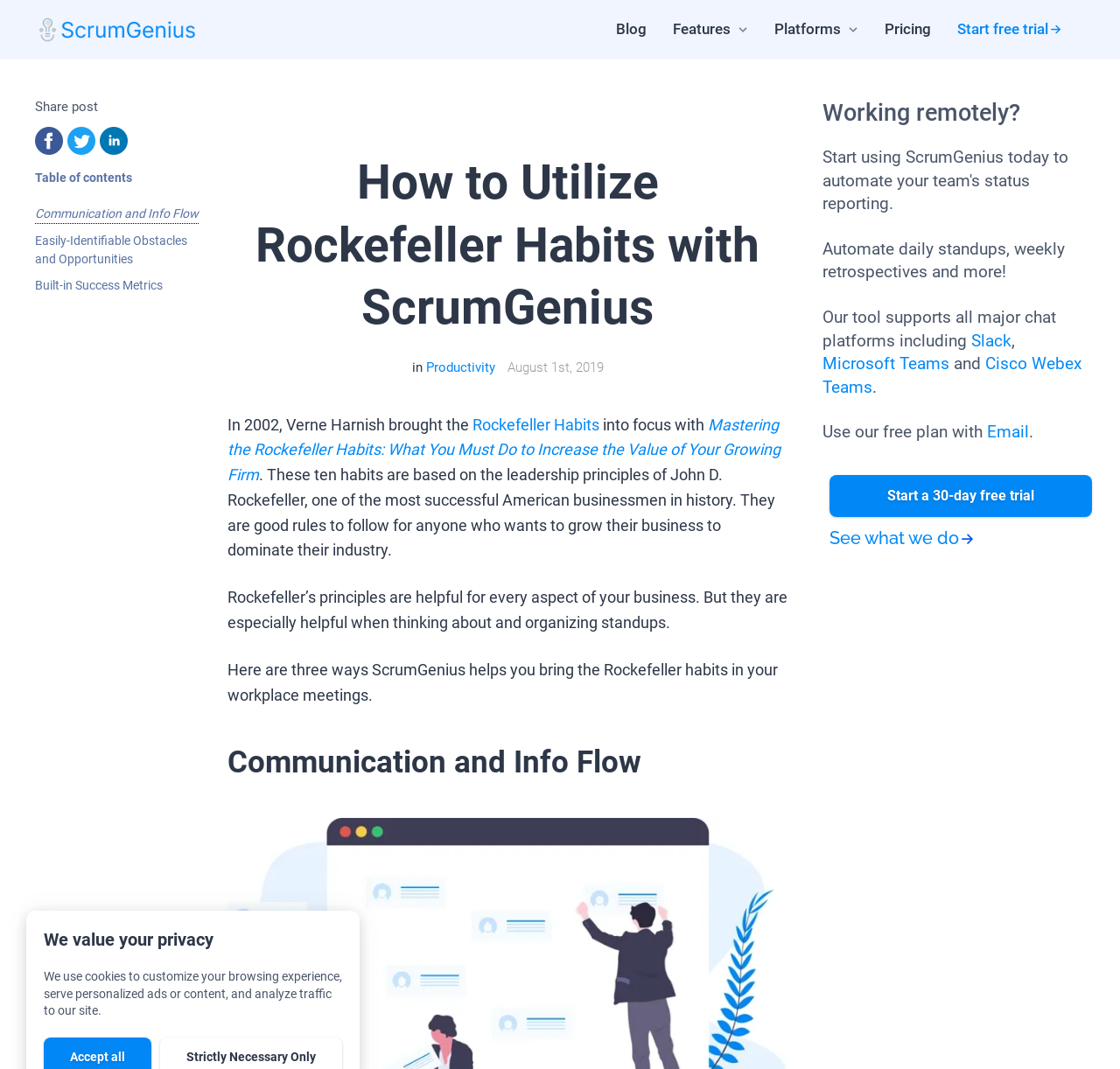Please identify the coordinates of the bounding box for the clickable region that will accomplish this instruction: "Click on the ScrumGenius logo".

[0.031, 0.016, 0.179, 0.039]